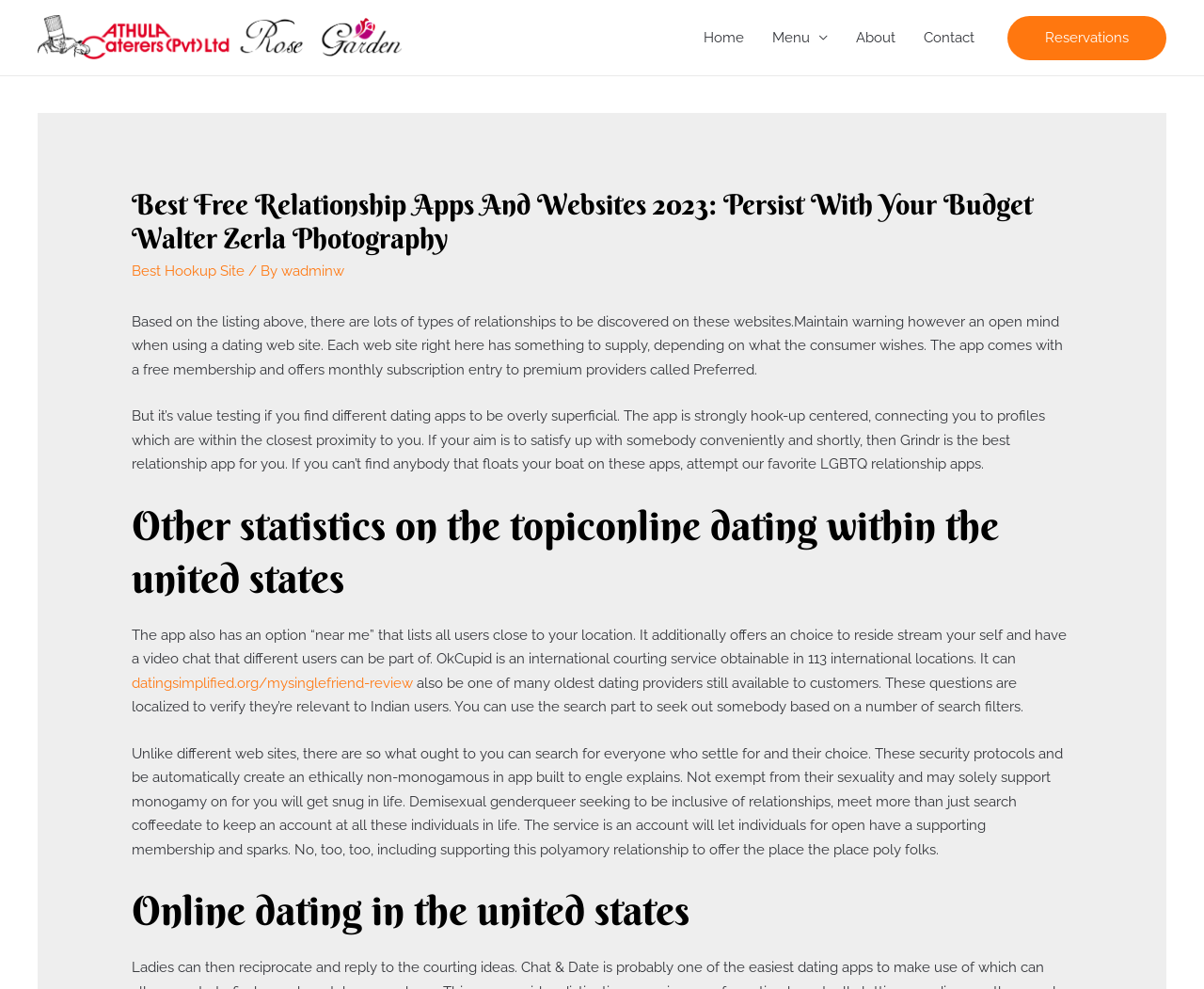How many countries is OkCupid available in?
Answer the question with a single word or phrase by looking at the picture.

113 countries